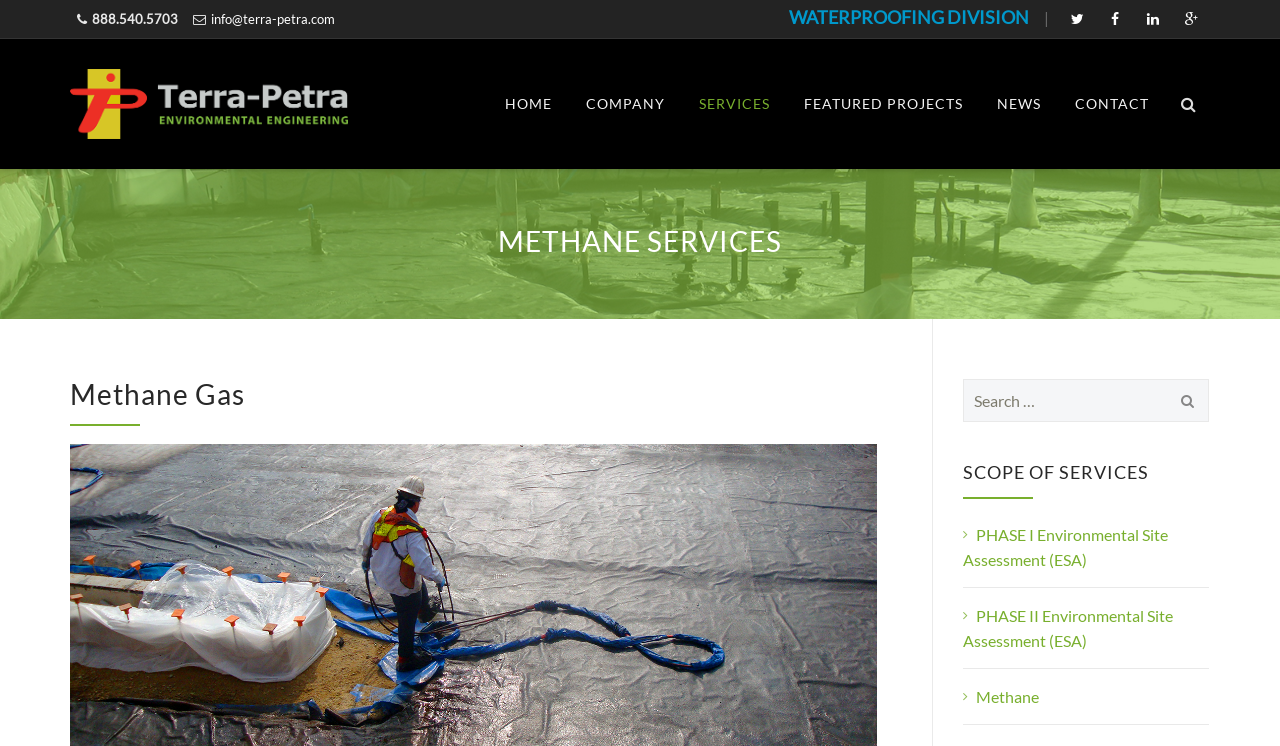Locate the bounding box coordinates of the element to click to perform the following action: 'Learn about PHASE I Environmental Site Assessment'. The coordinates should be given as four float values between 0 and 1, in the form of [left, top, right, bottom].

[0.752, 0.704, 0.912, 0.763]